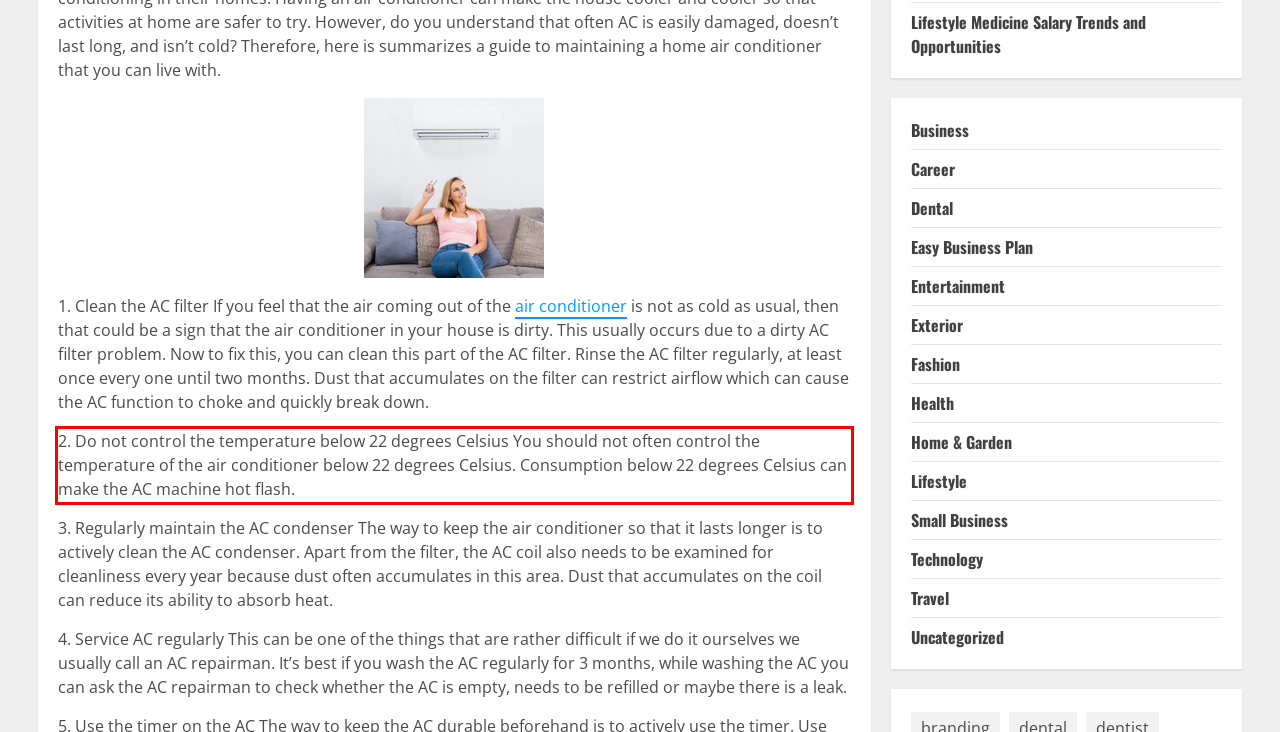Observe the screenshot of the webpage that includes a red rectangle bounding box. Conduct OCR on the content inside this red bounding box and generate the text.

2. Do not control the temperature below 22 degrees Celsius You should not often control the temperature of the air conditioner below 22 degrees Celsius. Consumption below 22 degrees Celsius can make the AC machine hot flash.